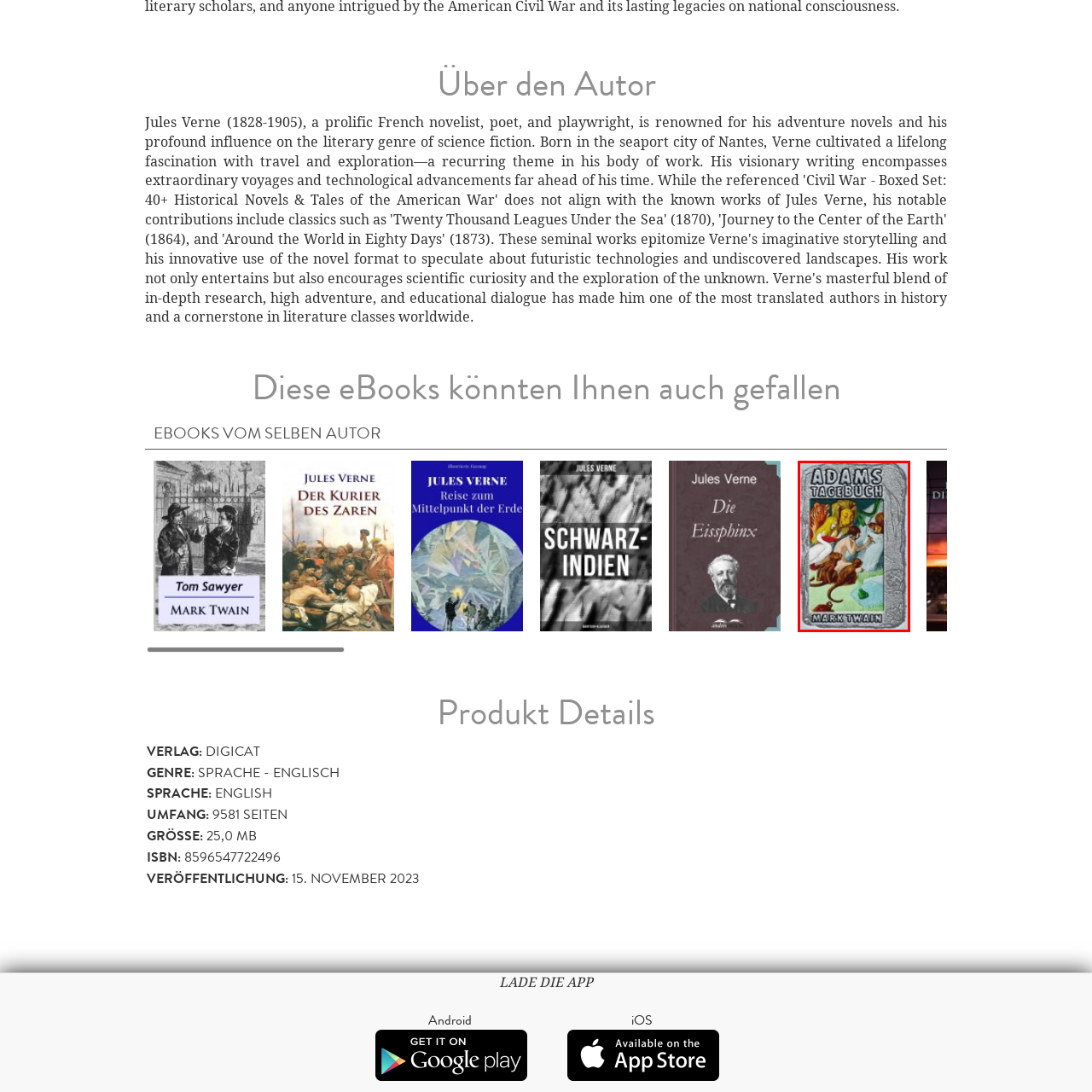Focus on the area highlighted by the red bounding box and give a thorough response to the following question, drawing from the image: What type of animals are surrounding the human figure?

Upon closer inspection of the whimsical illustration, it can be seen that the human figure is surrounded by a variety of animals, including monkeys and a large lion, which adds a humorous touch to the design.